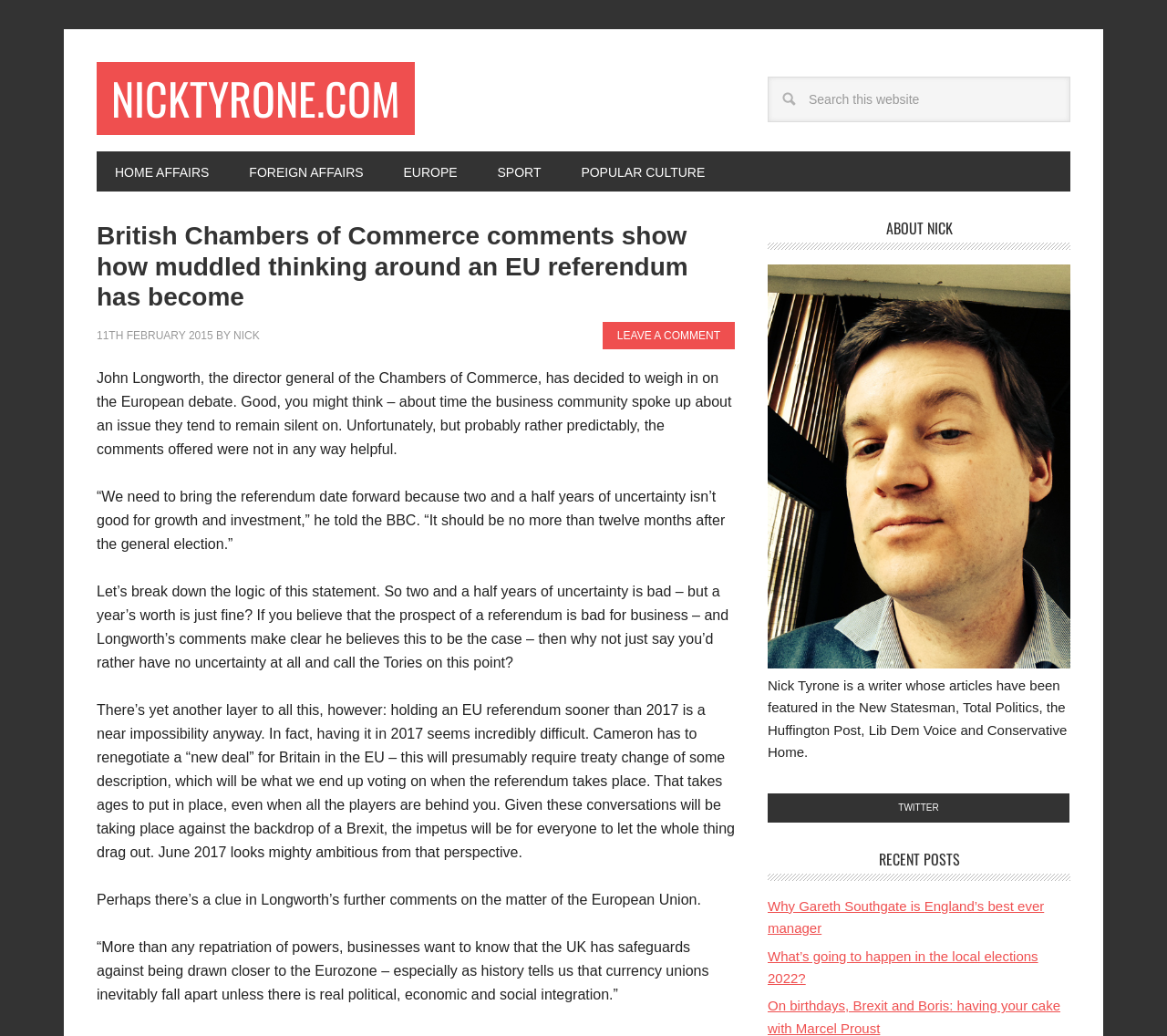Summarize the webpage with intricate details.

This webpage appears to be a blog post from nicktyrone.com, with the title "British Chambers of Commerce comments show how muddled thinking around an EU referendum has become". At the top left of the page, there is a link to the website's homepage, "NICKTYRONE.COM". Next to it, there is a search bar with a "Search" button. 

Below the search bar, there is a navigation menu with links to different sections of the website, including "HOME AFFAIRS", "FOREIGN AFFAIRS", "EUROPE", "SPORT", and "POPULAR CULTURE". 

The main content of the page is a blog post, which starts with a heading that matches the title of the webpage. The post discusses John Longworth's comments on the European debate and the EU referendum. The text is divided into several paragraphs, with quotes from Longworth's interview with the BBC. The author of the post analyzes Longworth's statements and provides their own opinions on the matter.

On the right side of the page, there is a section about the author, Nick Tyrone, with a heading "ABOUT NICK", an image of the author, and a brief bio. Below that, there is a list of "RECENT POSTS" with links to other articles on the website.